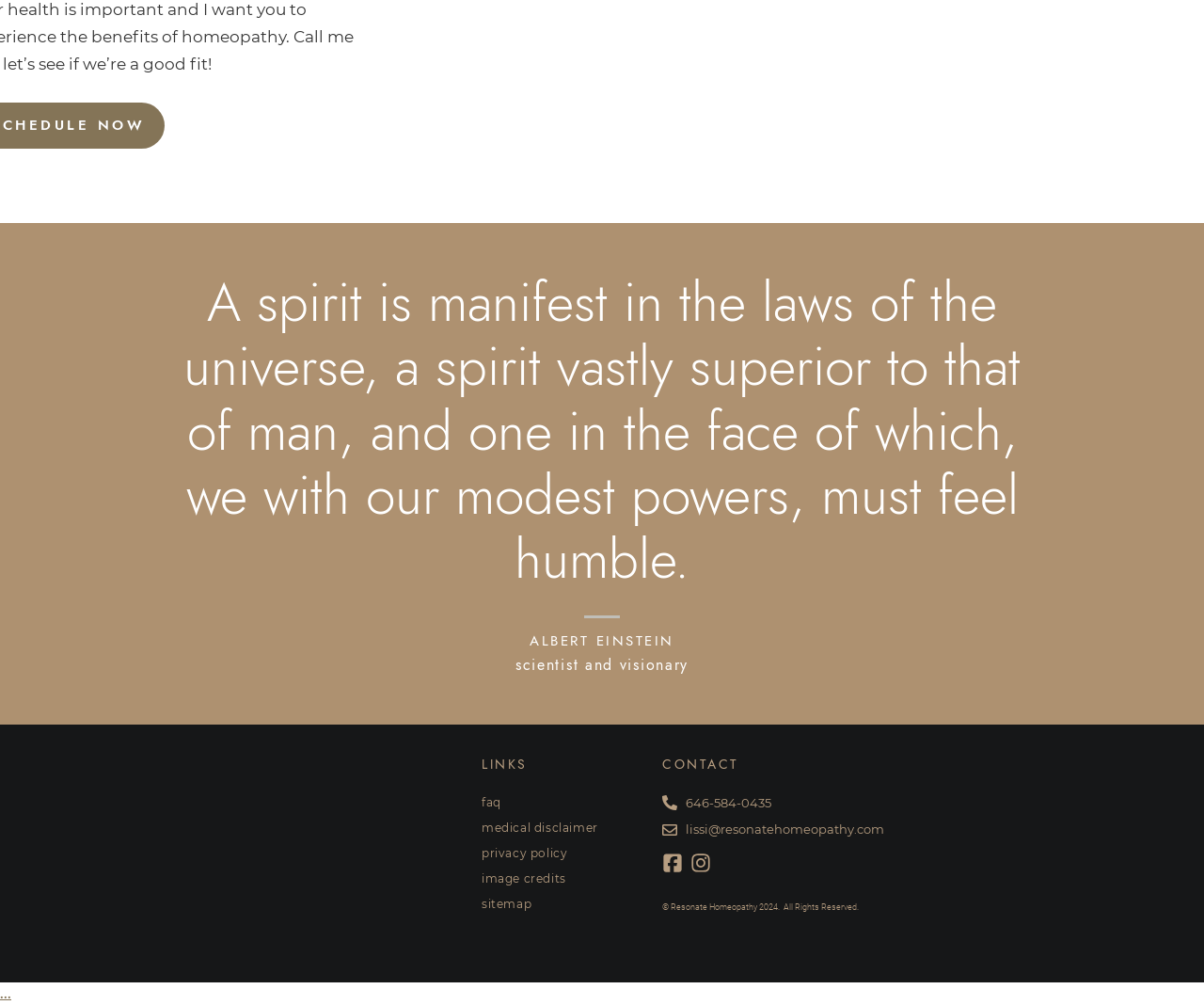How many social media links are there?
Based on the screenshot, respond with a single word or phrase.

2